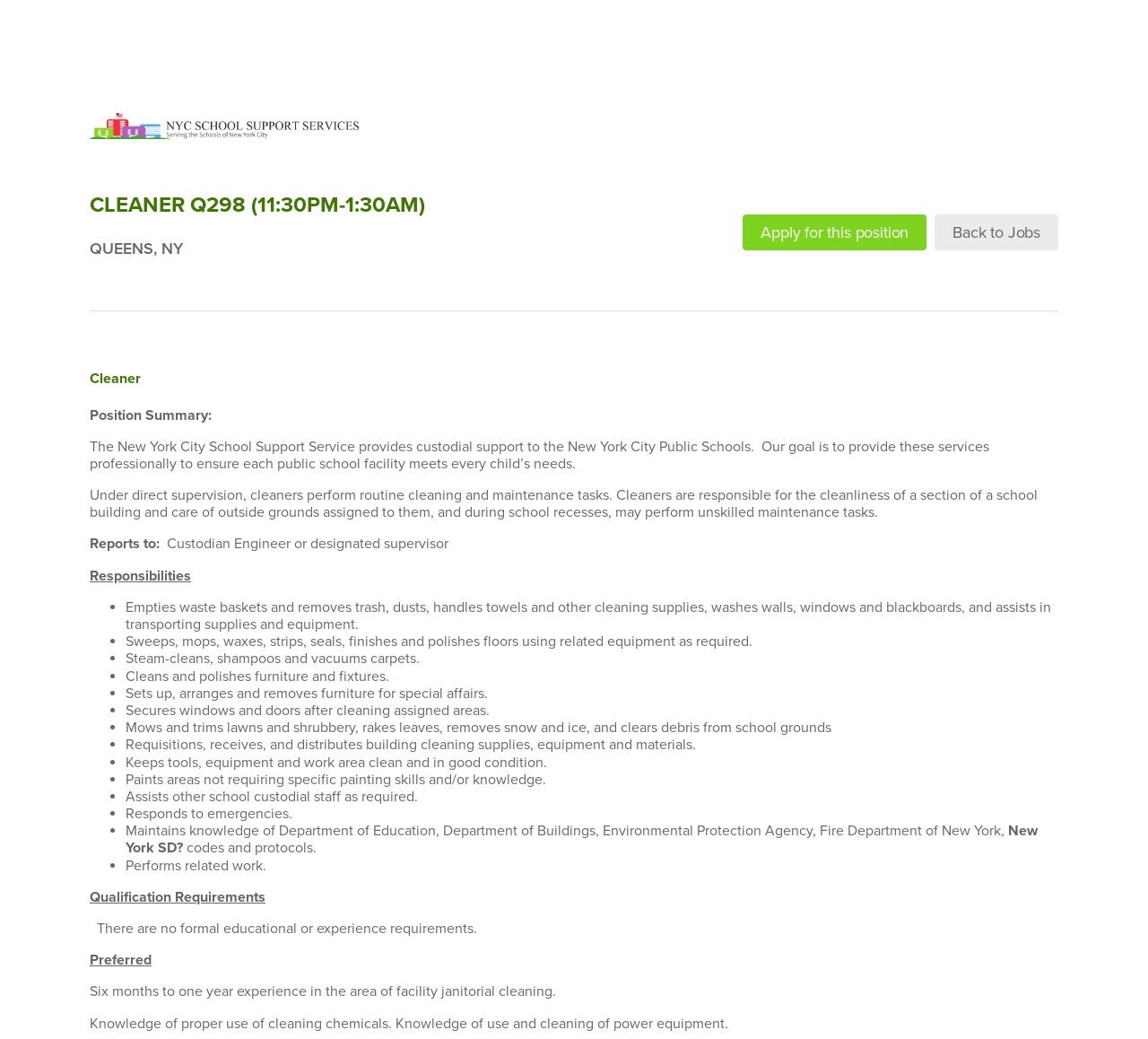Bounding box coordinates are specified in the format (top-left x, top-left y, bottom-right x, bottom-right y). All values are floating point numbers bounded between 0 and 1. Please provide the bounding box coordinate of the region this sentence describes: ارجاع به این مقاله

None